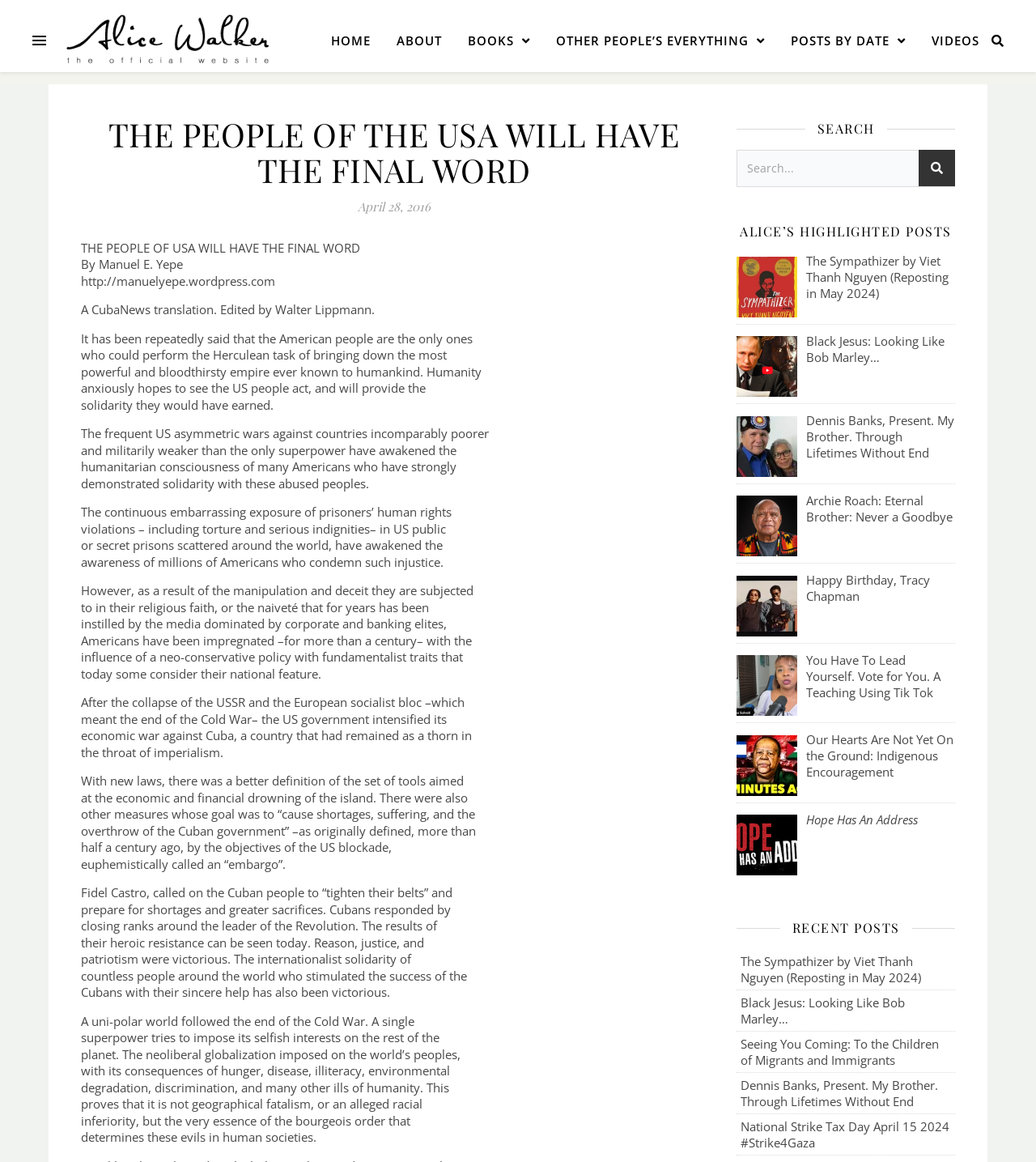Please identify the bounding box coordinates of the clickable element to fulfill the following instruction: "click on HOME". The coordinates should be four float numbers between 0 and 1, i.e., [left, top, right, bottom].

[0.32, 0.01, 0.37, 0.059]